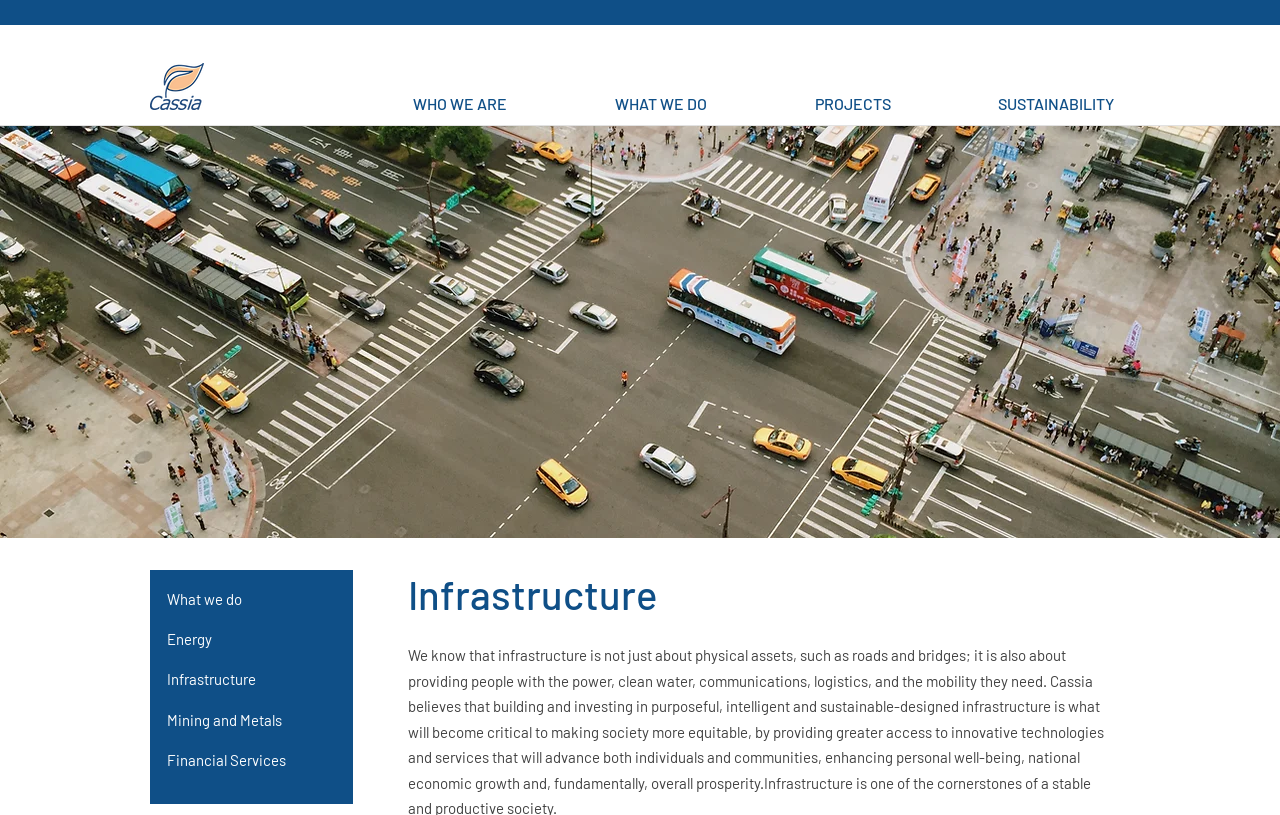Answer in one word or a short phrase: 
How many main navigation links are there?

4